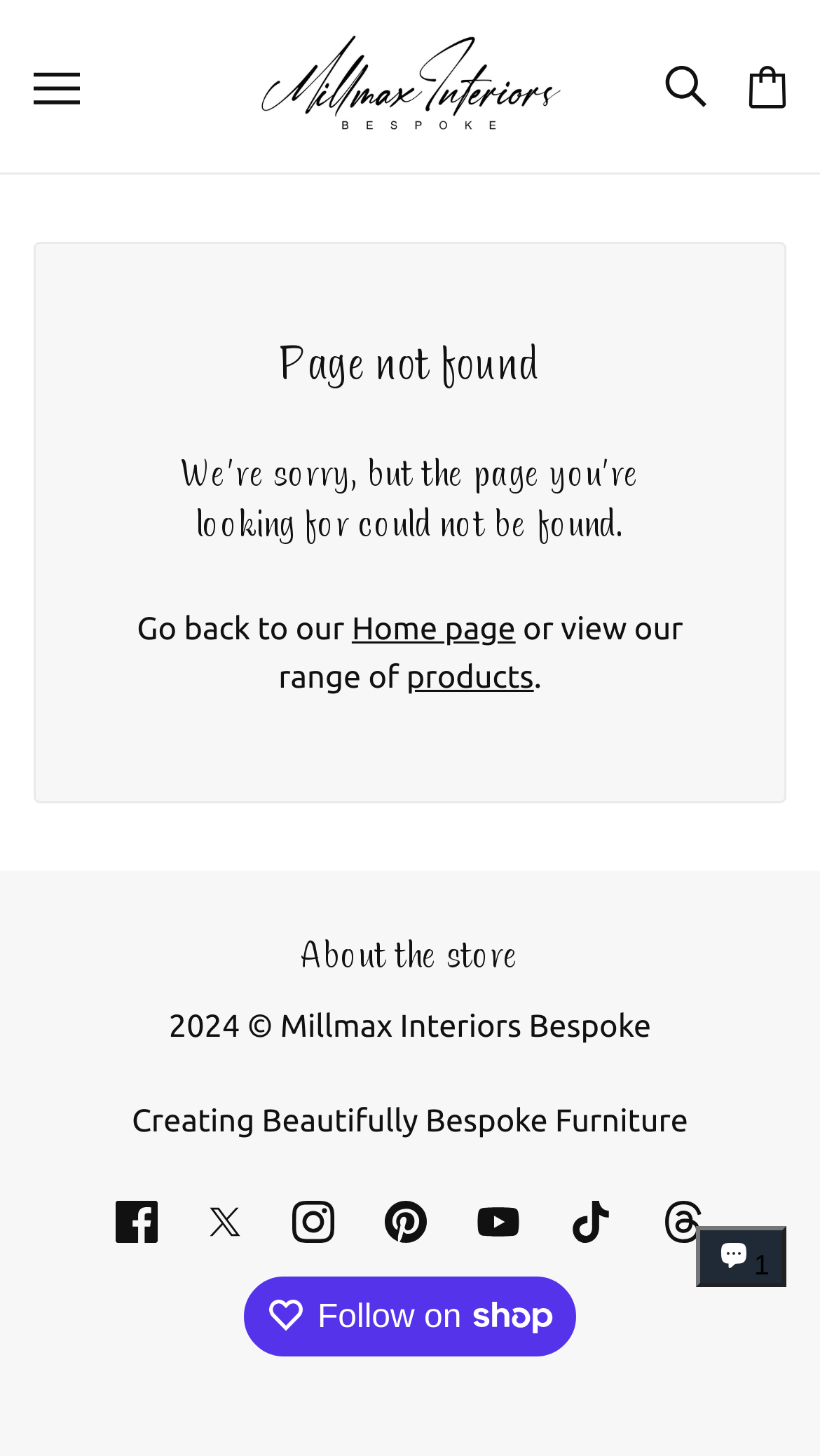Please specify the bounding box coordinates of the clickable region to carry out the following instruction: "Follow on Shop". The coordinates should be four float numbers between 0 and 1, in the format [left, top, right, bottom].

[0.297, 0.877, 0.703, 0.931]